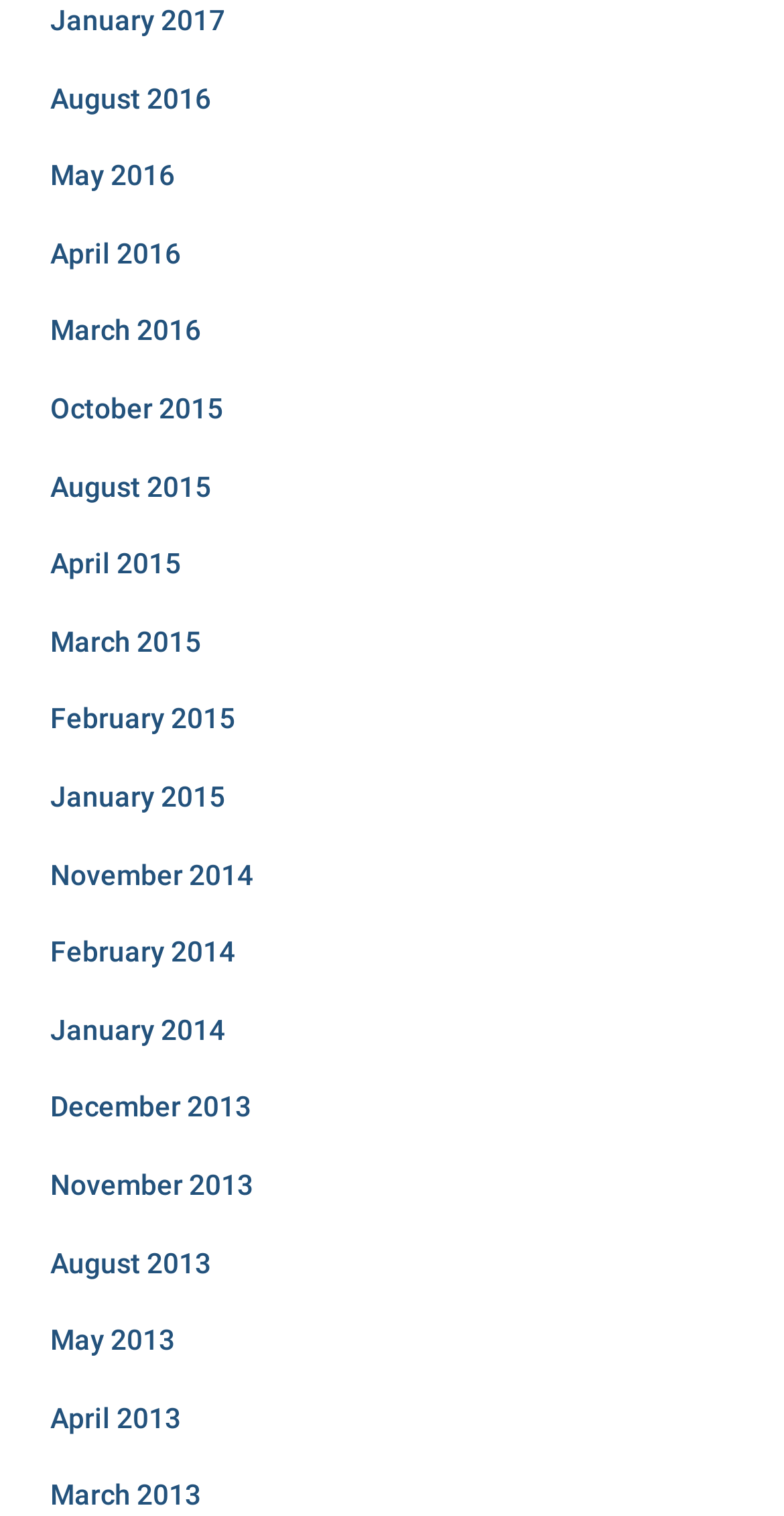Kindly determine the bounding box coordinates of the area that needs to be clicked to fulfill this instruction: "view related questions about public policy assessment".

None